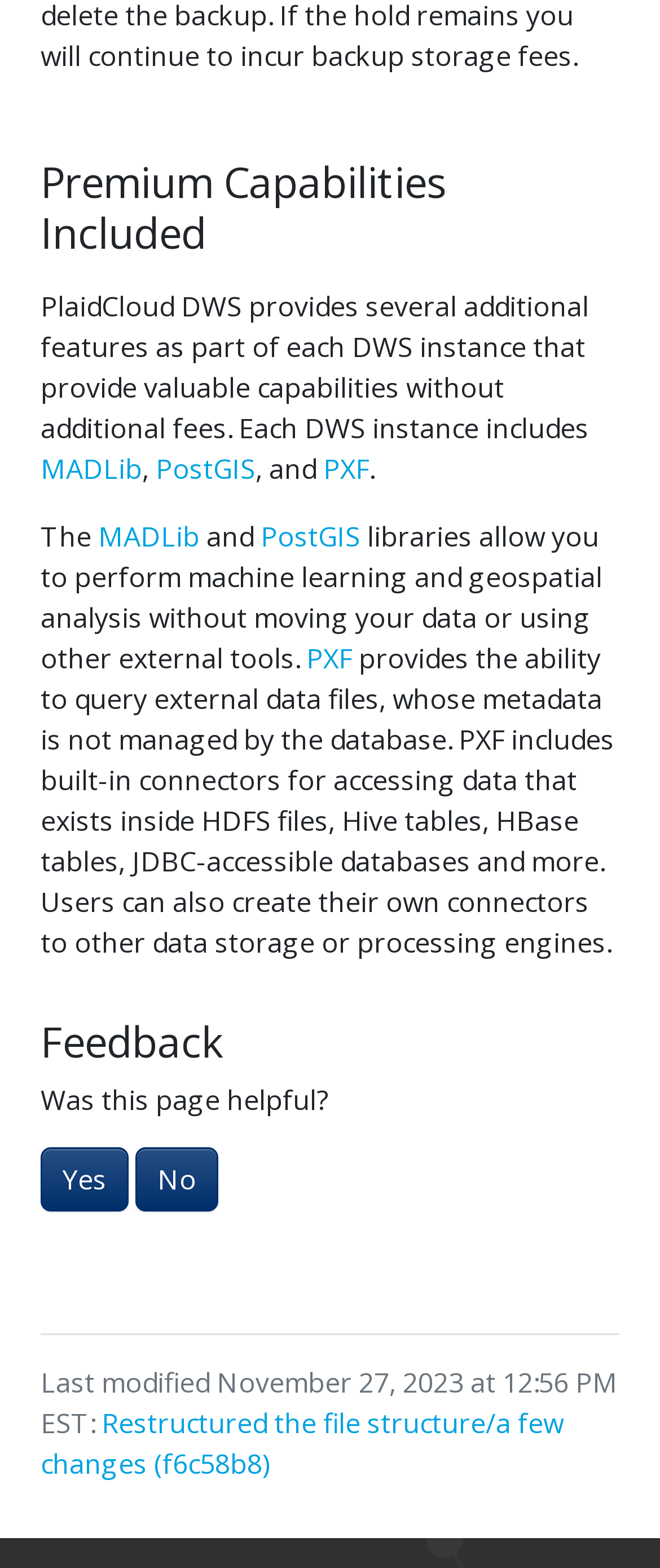Carefully observe the image and respond to the question with a detailed answer:
What is the main topic of this webpage?

The main topic of this webpage is 'Premium Capabilities Included' which is indicated by the heading at the top of the page. This heading is the most prominent element on the page and sets the context for the rest of the content.